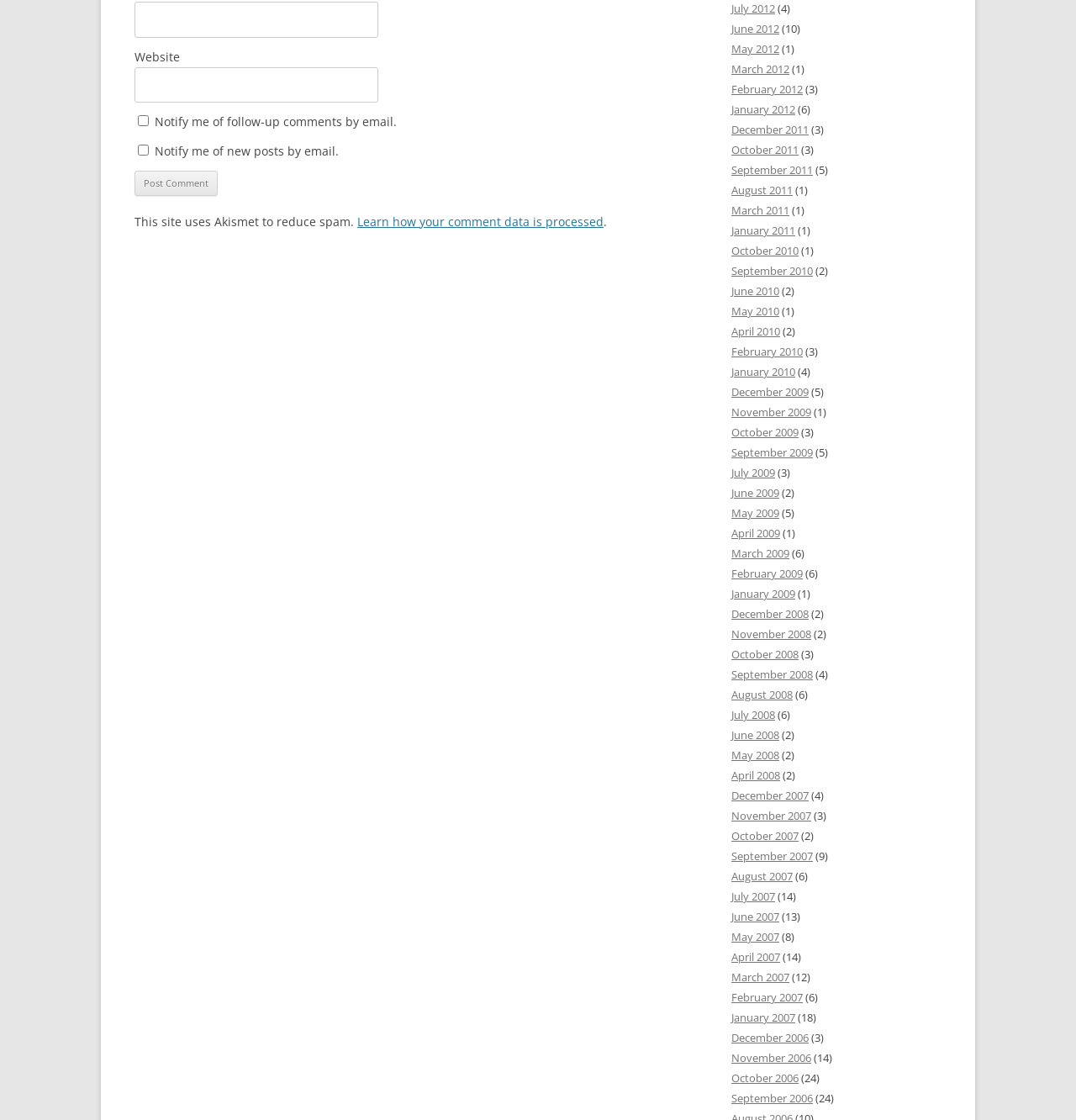Extract the bounding box coordinates of the UI element described by: "November 2008". The coordinates should include four float numbers ranging from 0 to 1, e.g., [left, top, right, bottom].

[0.68, 0.56, 0.754, 0.573]